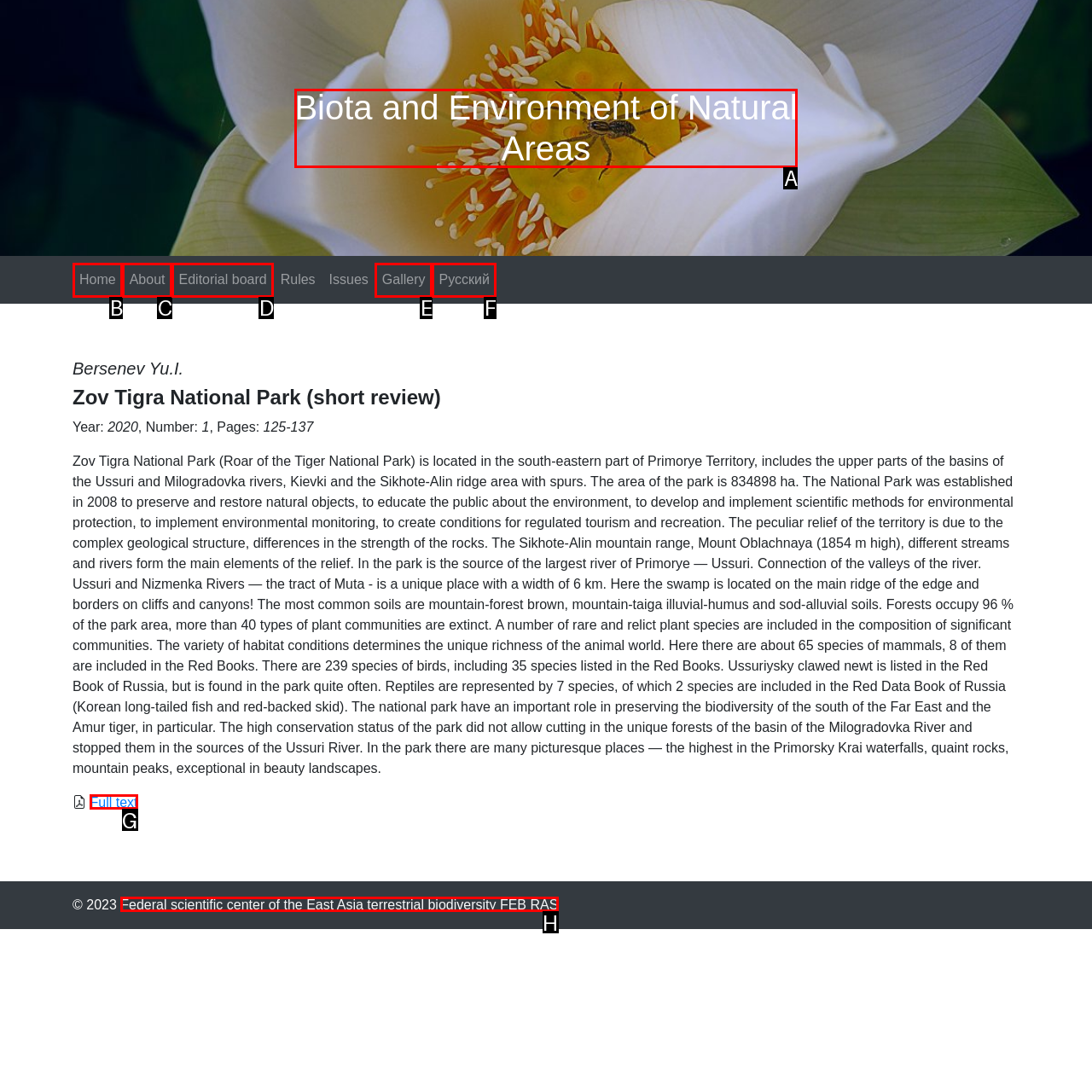Look at the description: Editorial board
Determine the letter of the matching UI element from the given choices.

D